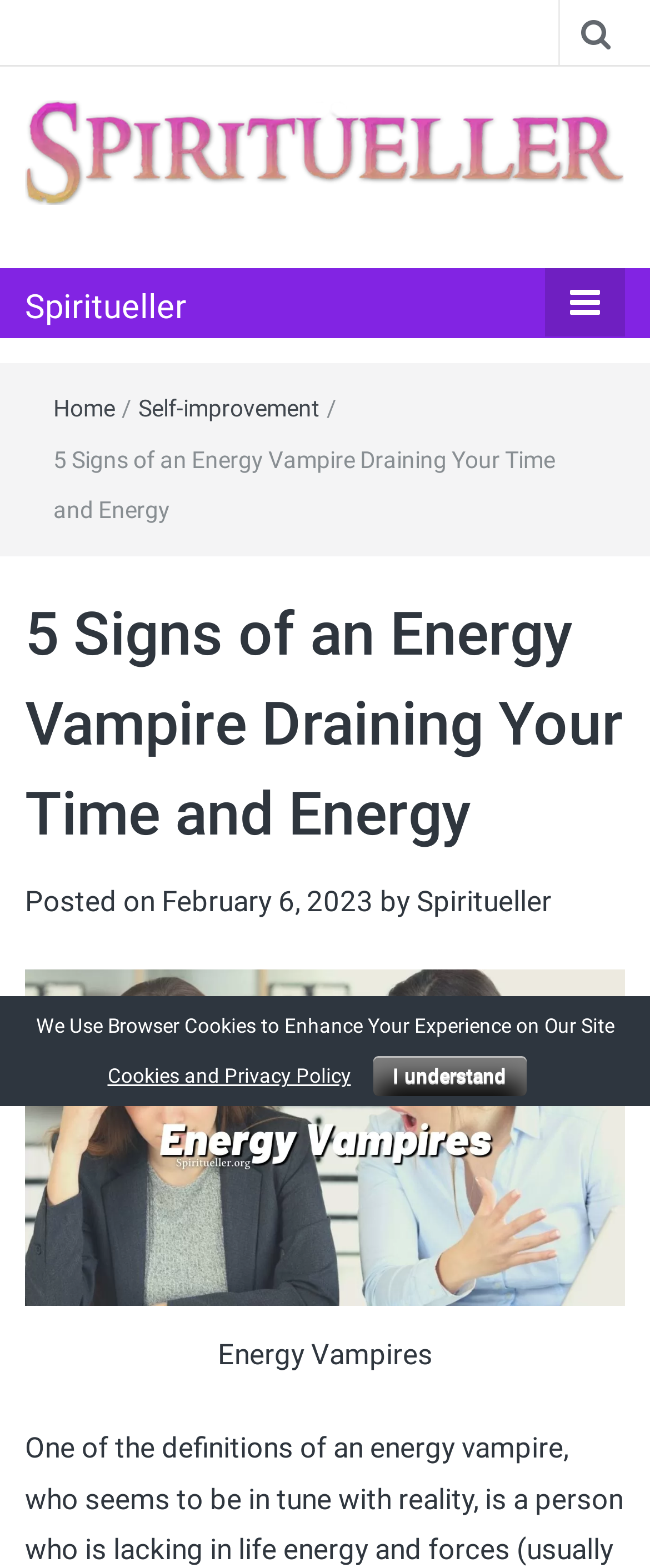Extract the bounding box coordinates of the UI element described by: "Self-improvement". The coordinates should include four float numbers ranging from 0 to 1, e.g., [left, top, right, bottom].

[0.213, 0.252, 0.492, 0.269]